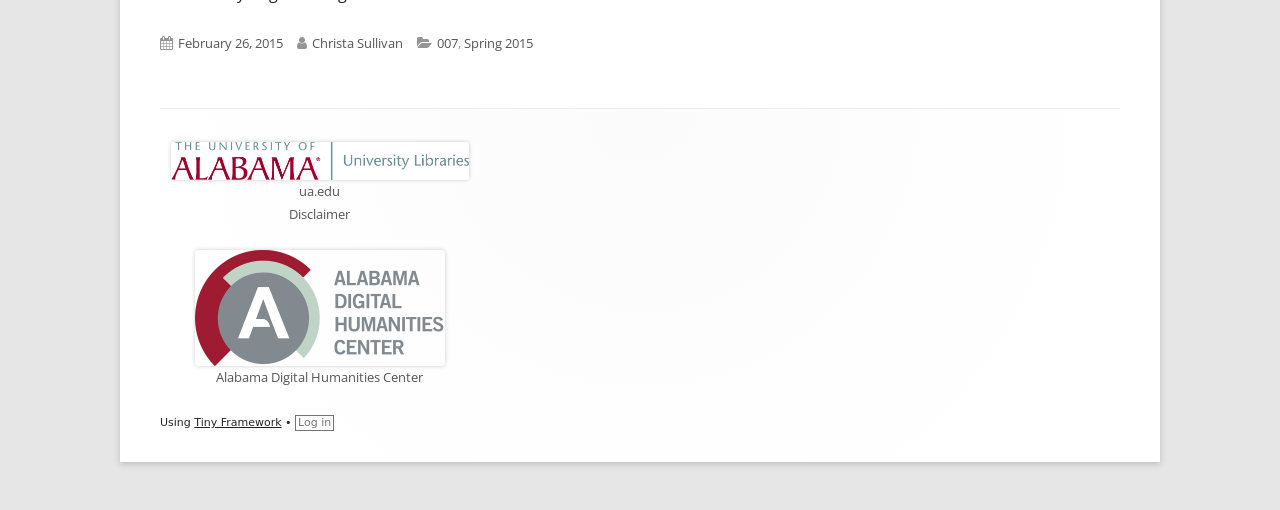Find the bounding box coordinates for the HTML element described in this sentence: "Search". Provide the coordinates as four float numbers between 0 and 1, in the format [left, top, right, bottom].

None